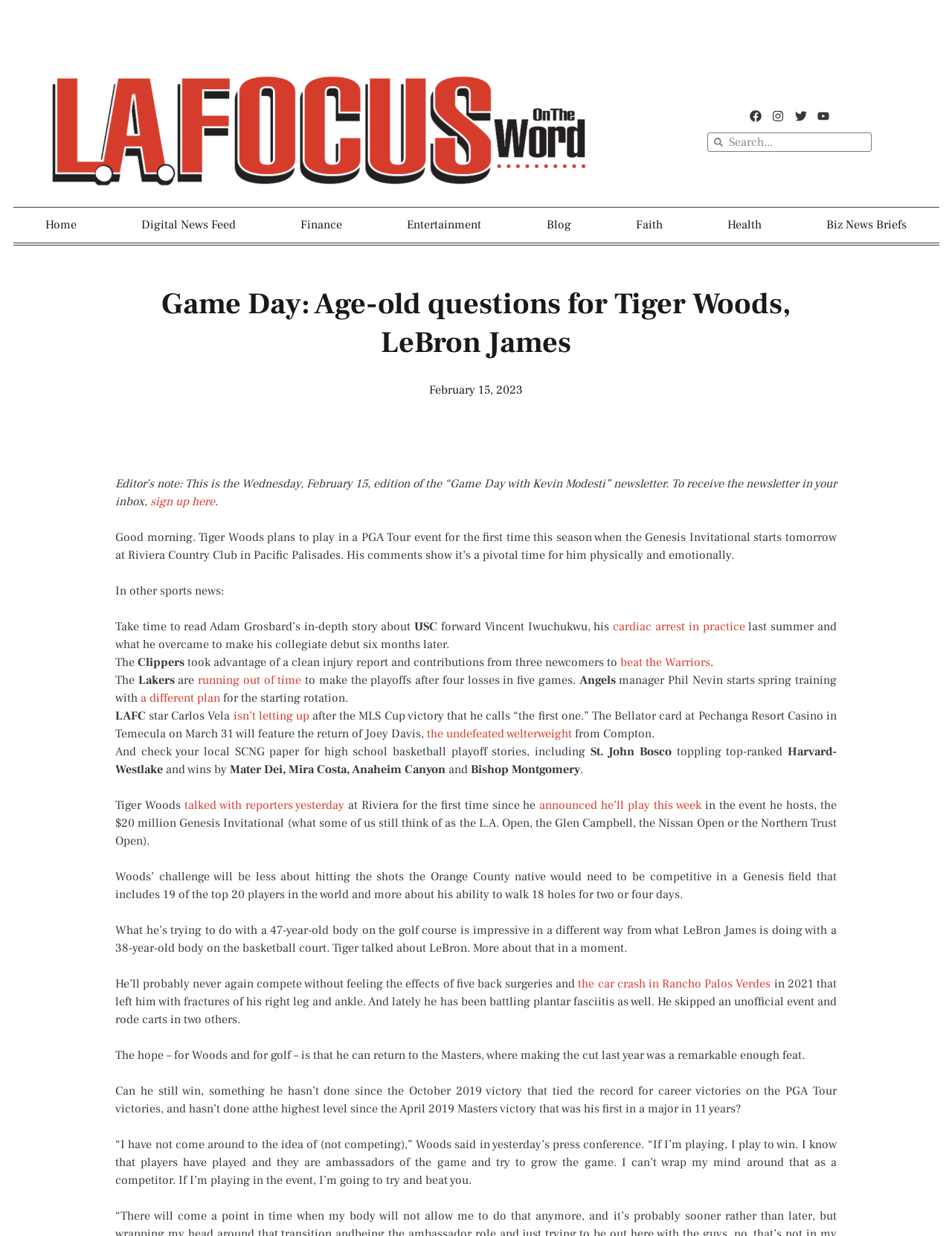Please extract and provide the main headline of the webpage.

Game Day: Age-old questions for Tiger Woods, LeBron James